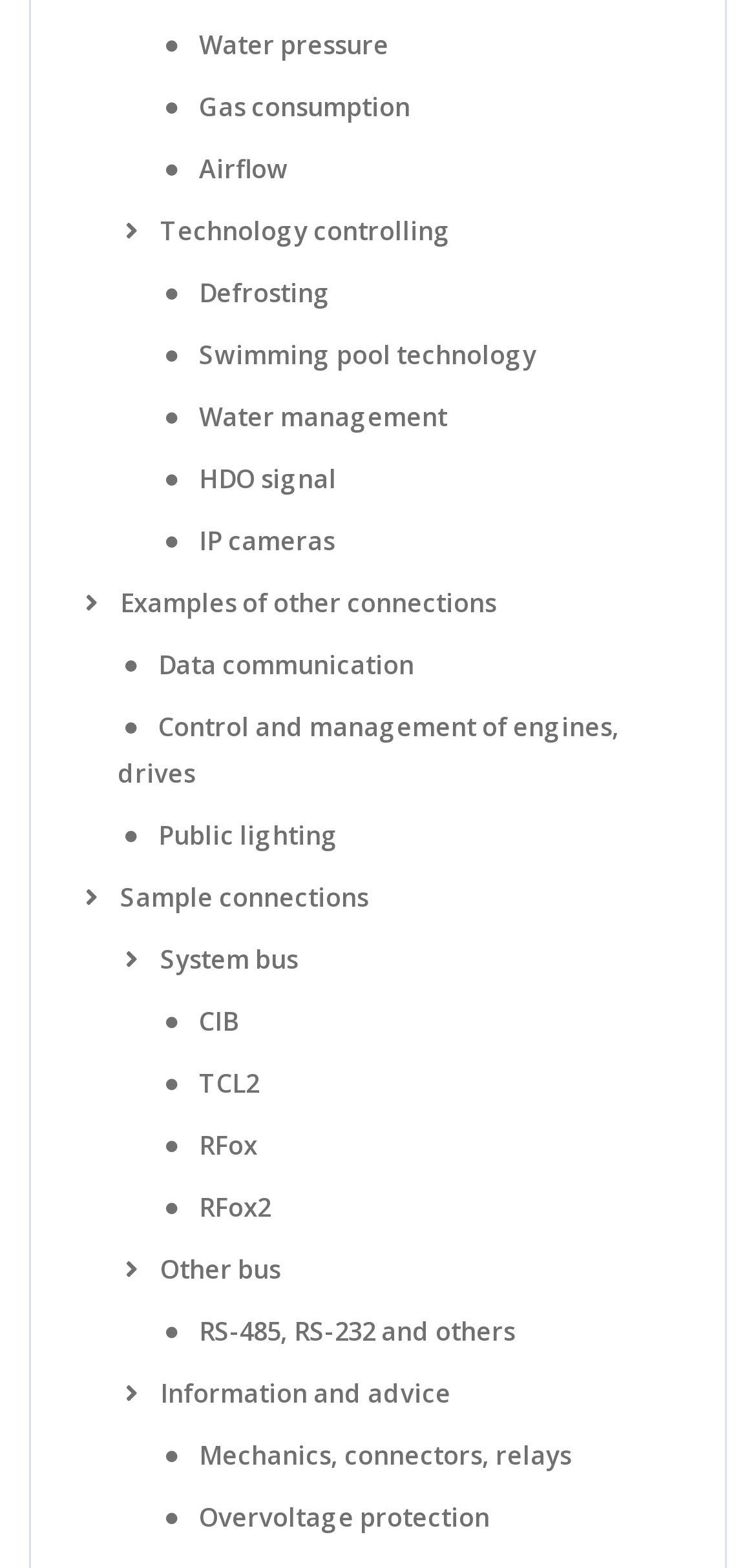Calculate the bounding box coordinates of the UI element given the description: "parent_node: Information and advice".

[0.166, 0.881, 0.194, 0.897]